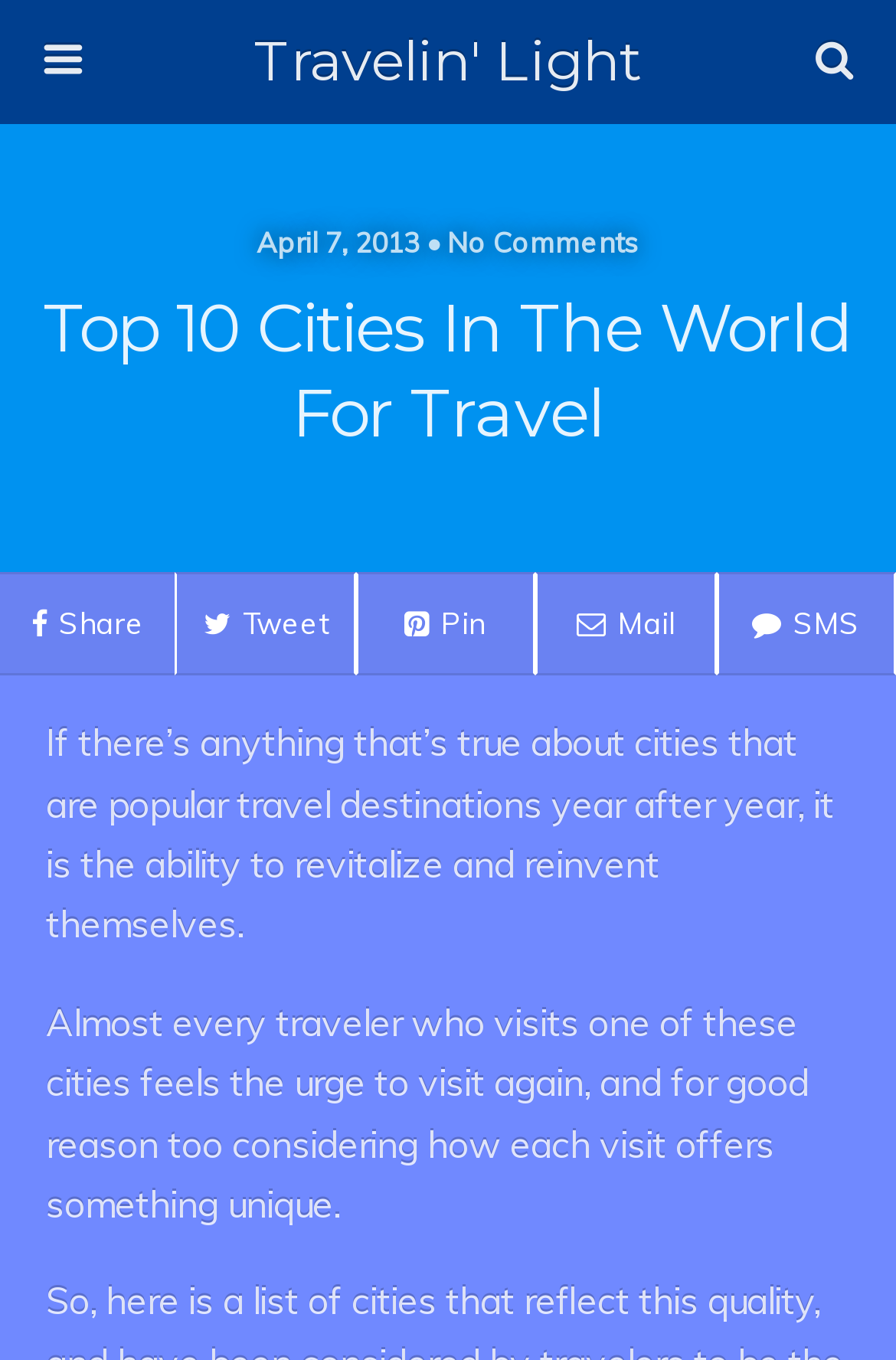What is the purpose of the textbox?
Look at the screenshot and provide an in-depth answer.

The textbox is located at the top of the webpage with a placeholder text 'Search this website…', indicating that it is used for searching within the website.